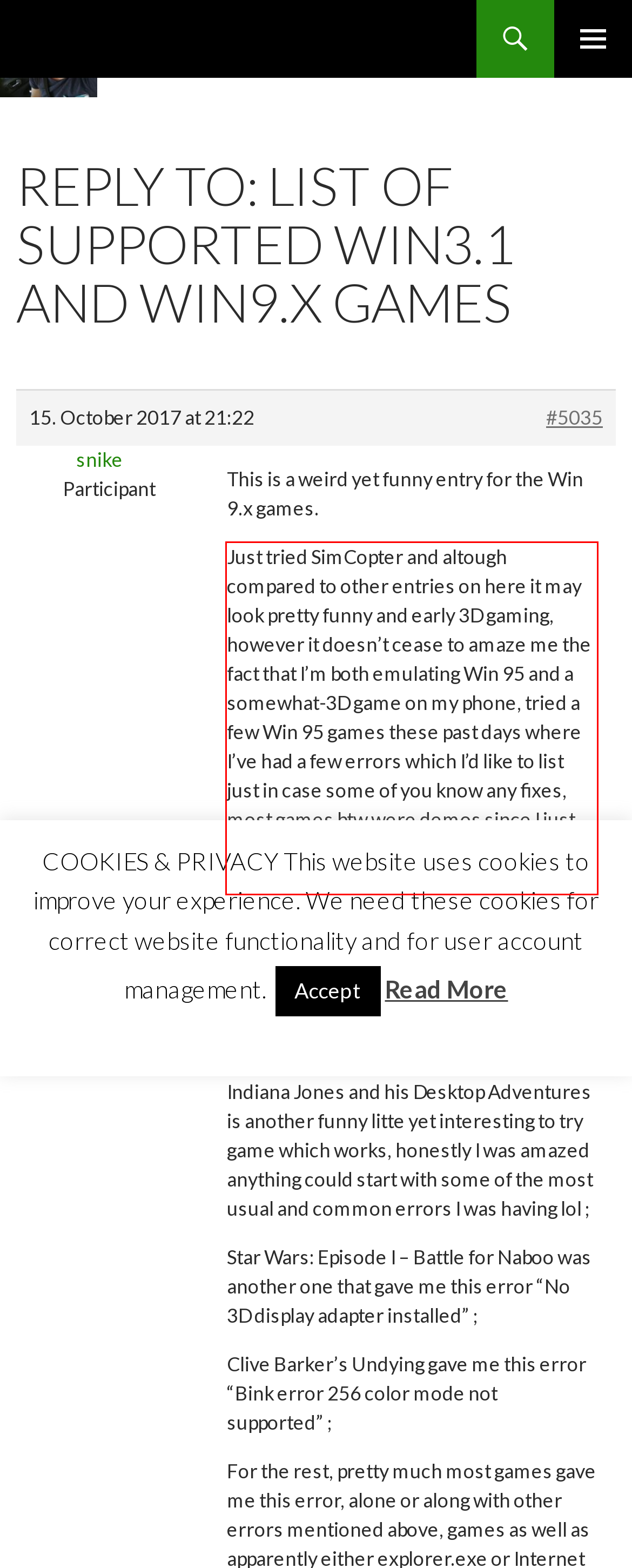You are given a webpage screenshot with a red bounding box around a UI element. Extract and generate the text inside this red bounding box.

Just tried SimCopter and altough compared to other entries on here it may look pretty funny and early 3D gaming, however it doesn’t cease to amaze me the fact that I’m both emulating Win 95 and a somewhat-3D game on my phone, tried a few Win 95 games these past days where I’ve had a few errors which I’d like to list just in case some of you know any fixes, most games btw were demos since I just wanted a quick look to see if the game would even start.